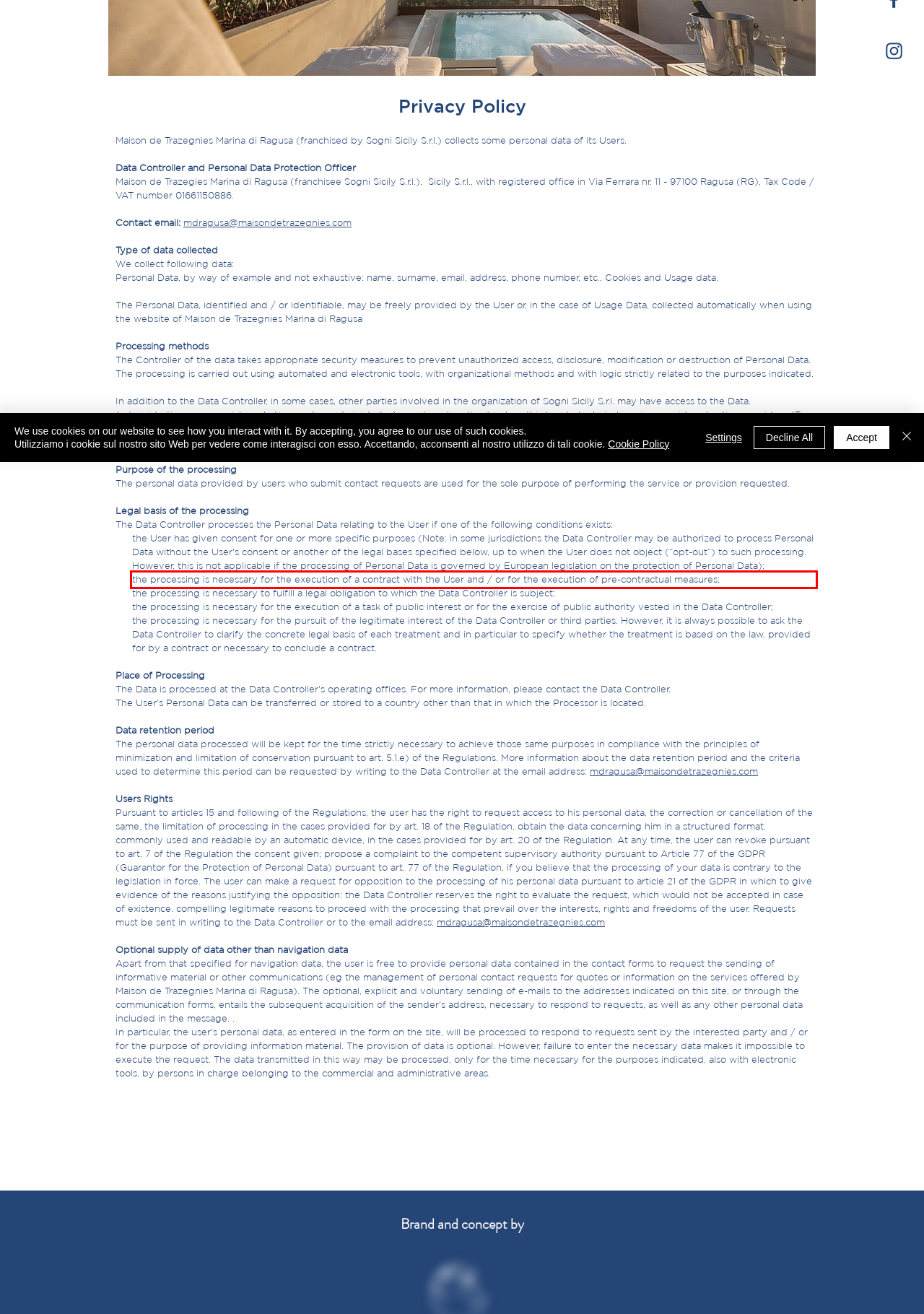Examine the screenshot of the webpage, locate the red bounding box, and perform OCR to extract the text contained within it.

the processing is necessary for the execution of a contract with the User and / or for the execution of pre-contractual measures;